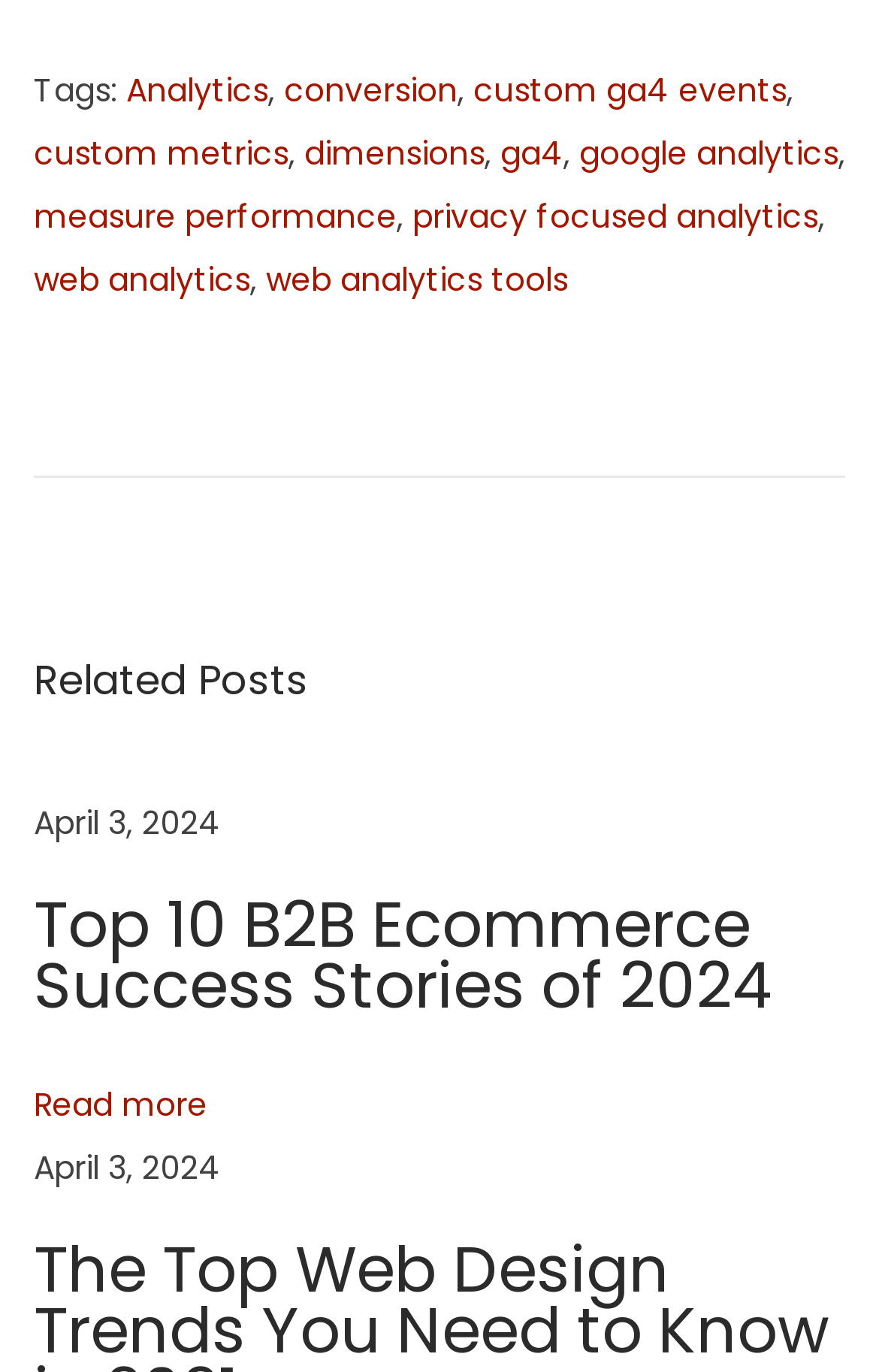Highlight the bounding box coordinates of the region I should click on to meet the following instruction: "View custom ga4 events".

[0.538, 0.049, 0.895, 0.082]